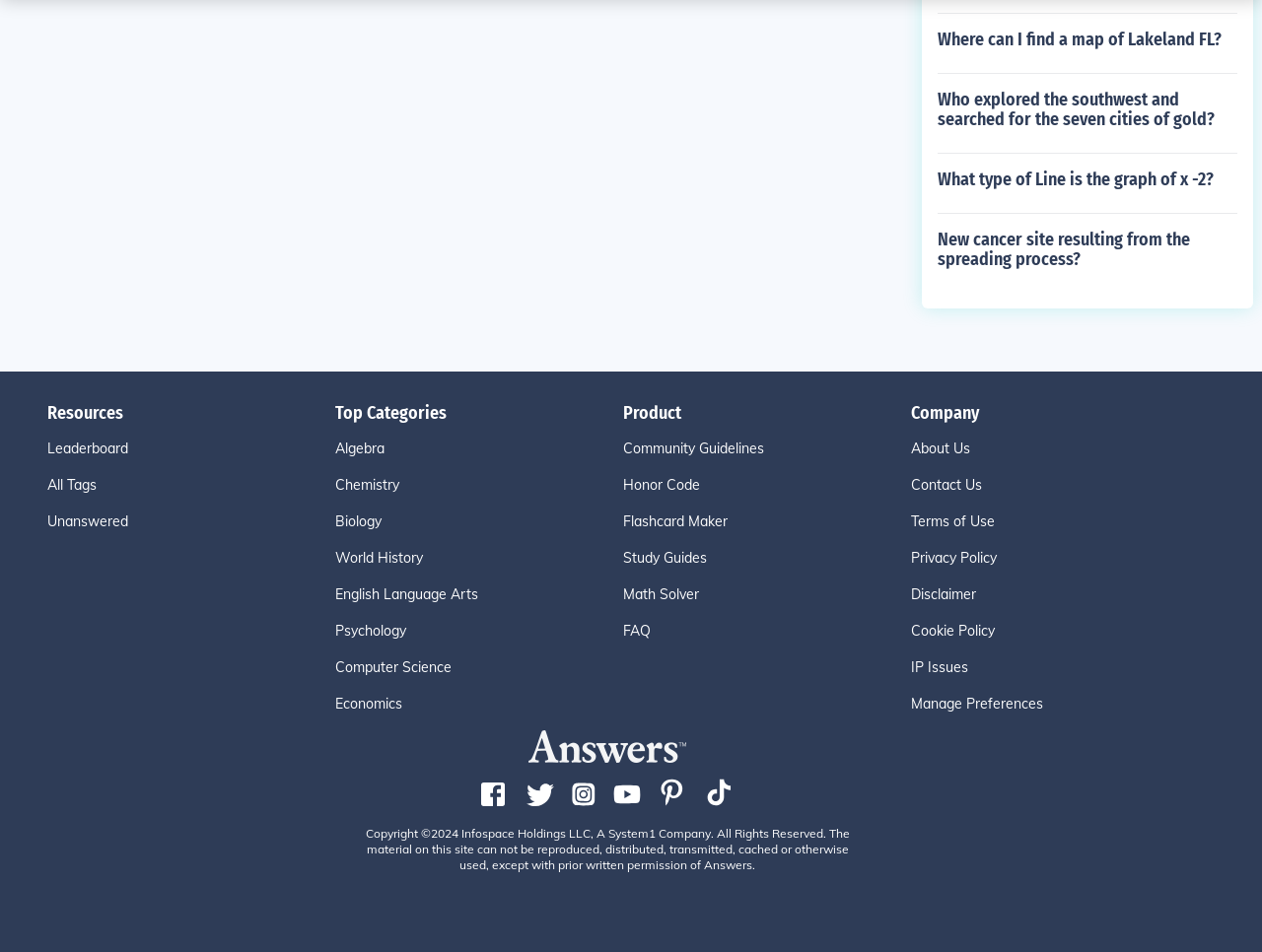Identify the bounding box coordinates for the UI element that matches this description: "Manage Preferences".

[0.722, 0.729, 0.95, 0.751]